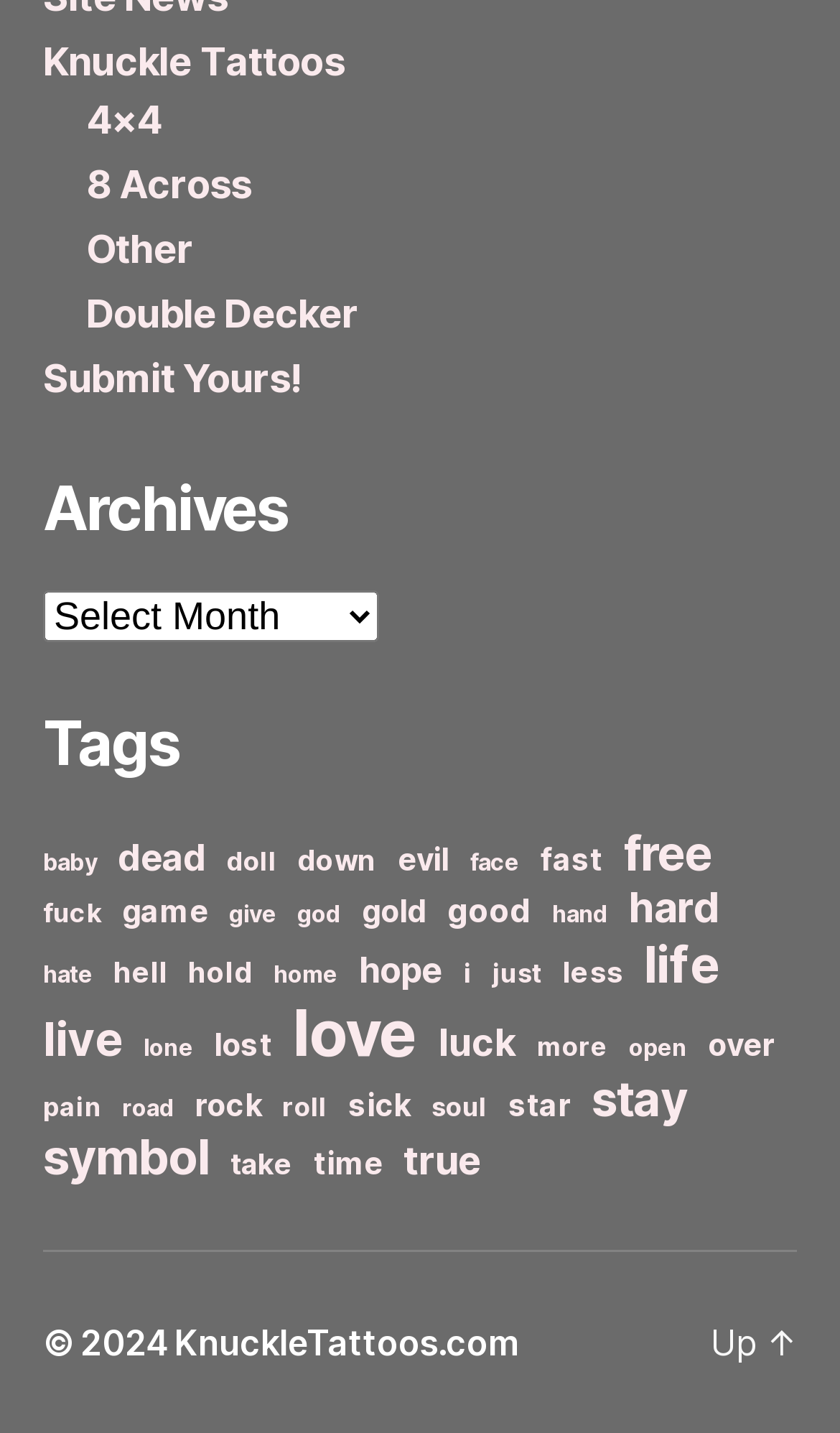Locate the bounding box coordinates of the element that needs to be clicked to carry out the instruction: "Select an option from the 'Archives' combobox". The coordinates should be given as four float numbers ranging from 0 to 1, i.e., [left, top, right, bottom].

[0.051, 0.412, 0.451, 0.448]